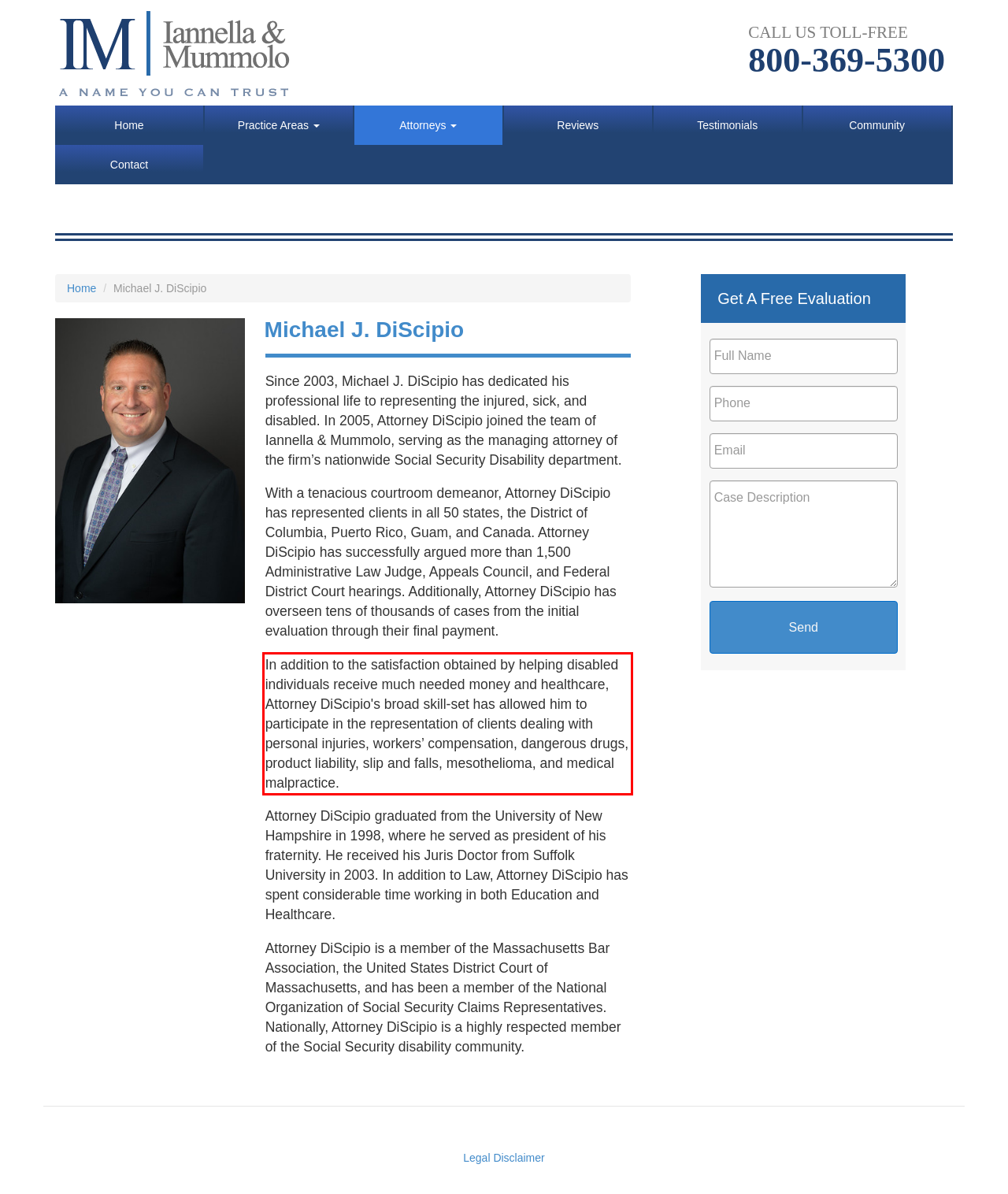Please use OCR to extract the text content from the red bounding box in the provided webpage screenshot.

In addition to the satisfaction obtained by helping disabled individuals receive much needed money and healthcare, Attorney DiScipio's broad skill-set has allowed him to participate in the representation of clients dealing with personal injuries, workers’ compensation, dangerous drugs, product liability, slip and falls, mesothelioma, and medical malpractice.